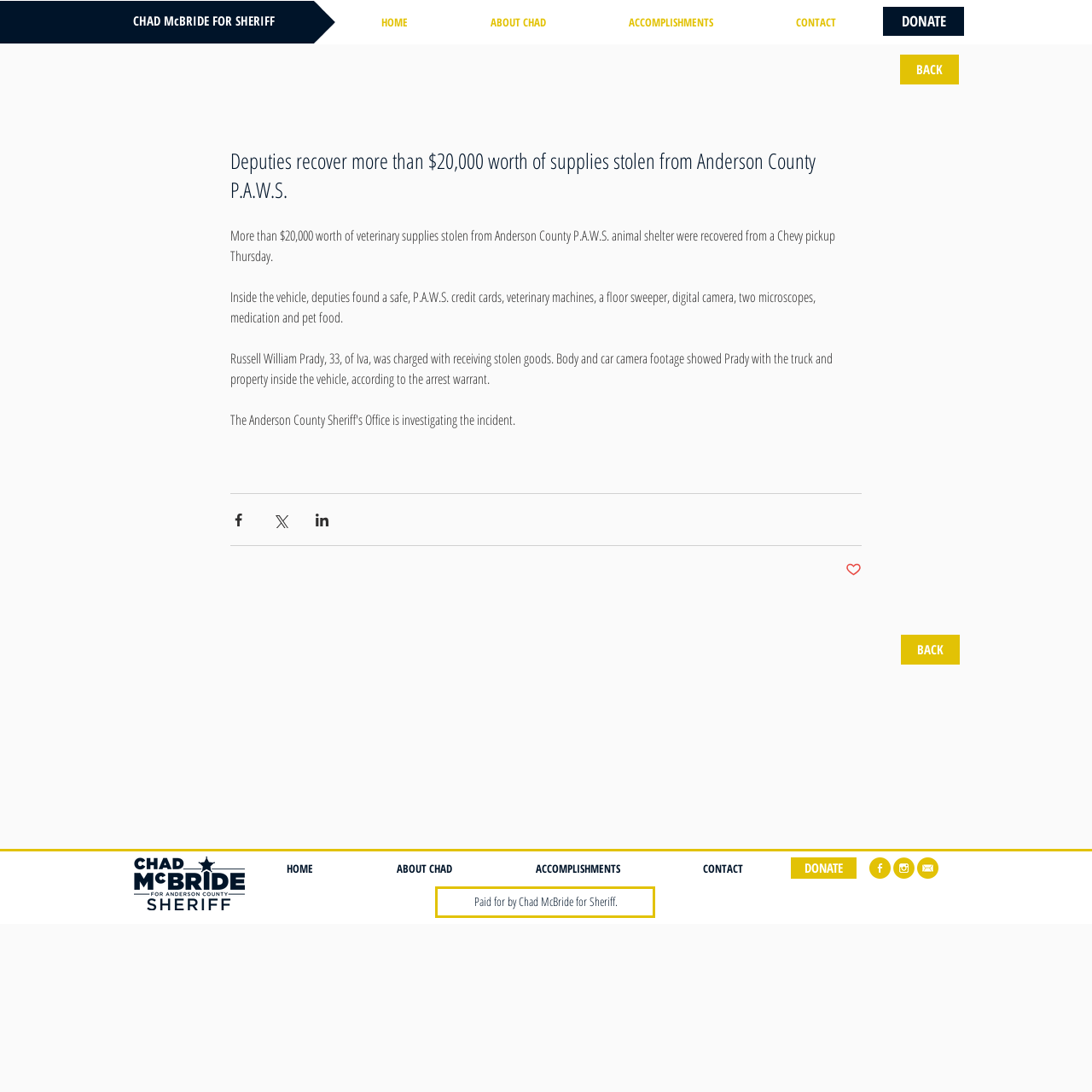What is the name of the sheriff candidate?
Examine the image and provide an in-depth answer to the question.

I found the name 'Chad McBride' in the link 'CHAD McBRIDE FOR SHERIFF' at the top of the webpage, which suggests that Chad McBride is the sheriff candidate.